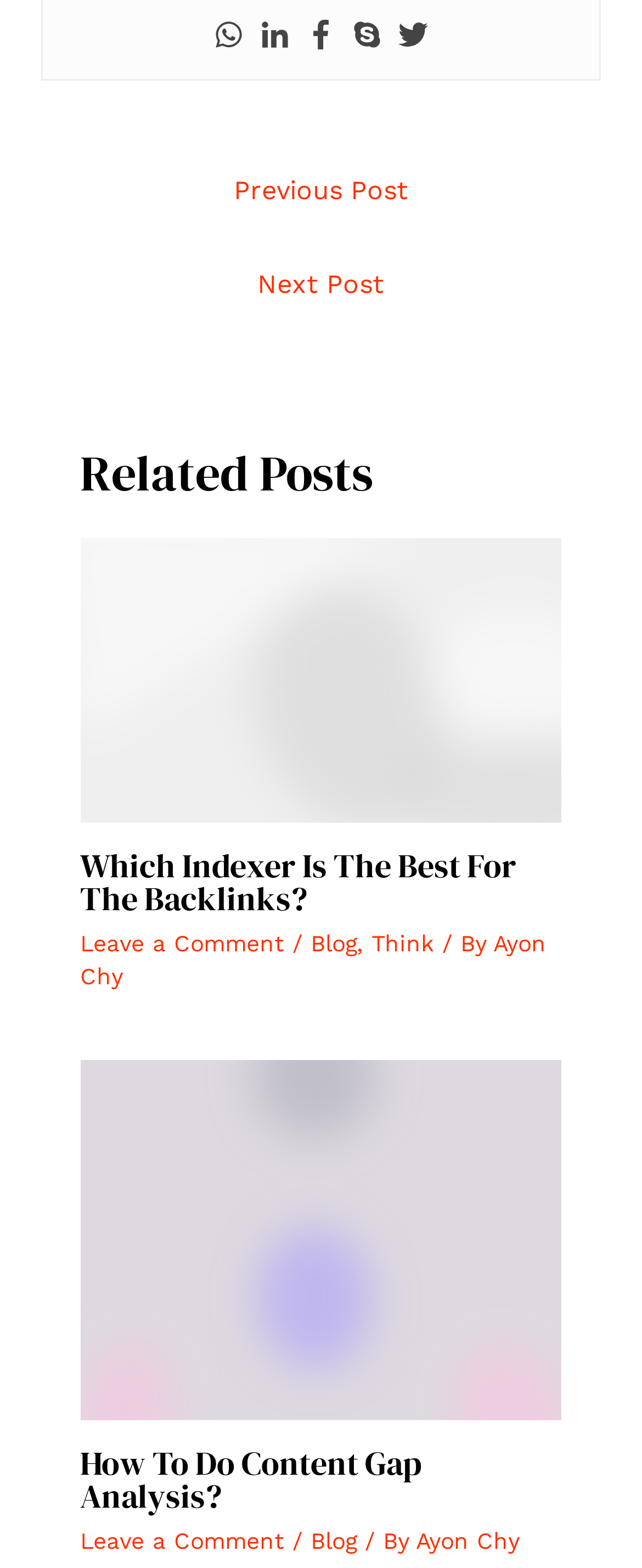Reply to the question with a single word or phrase:
What is the purpose of the 'Post navigation' section?

To navigate to previous or next post